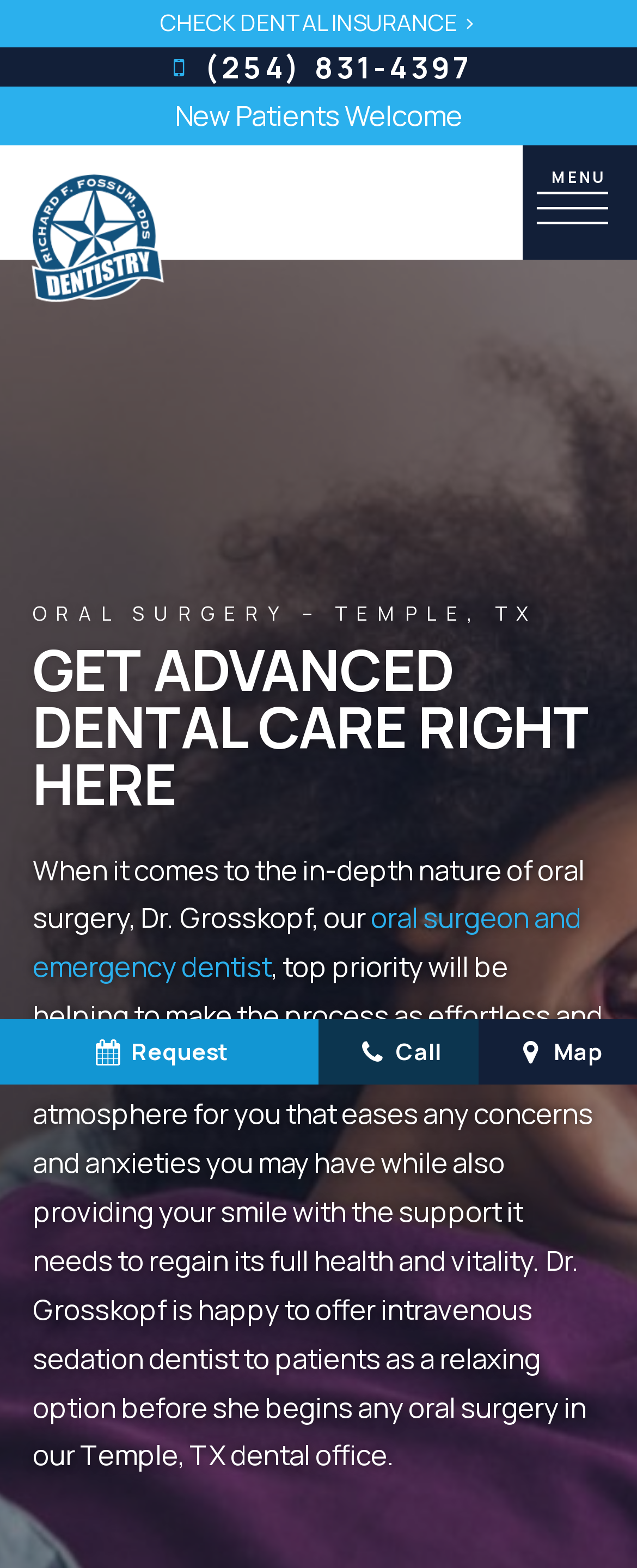What is the name of the dentist?
Based on the image, please offer an in-depth response to the question.

I found the name of the dentist by reading the article section which mentions 'Dr. Grosskopf, our oral surgeon and emergency dentist'.